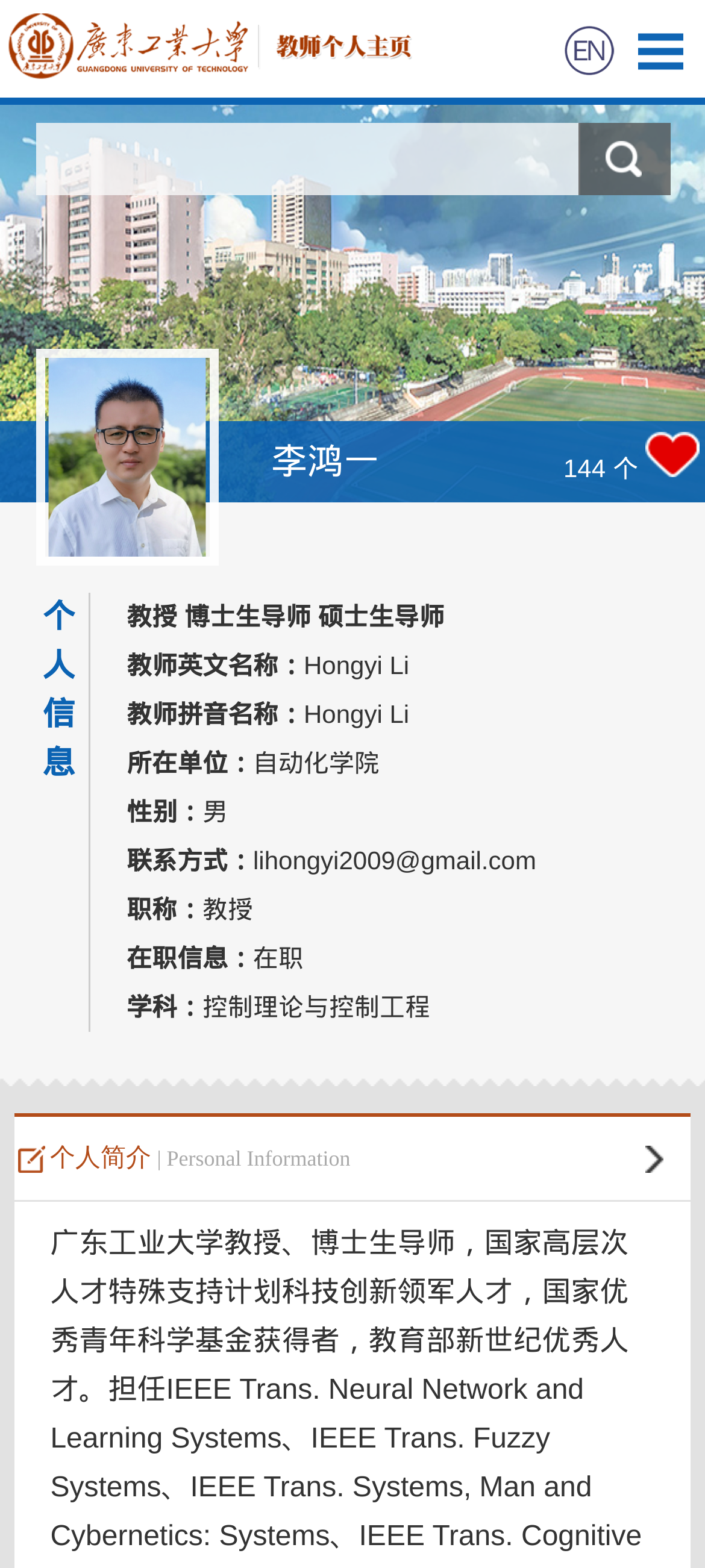Bounding box coordinates are to be given in the format (top-left x, top-left y, bottom-right x, bottom-right y). All values must be floating point numbers between 0 and 1. Provide the bounding box coordinate for the UI element described as: name="submit" value="Post Comment"

None